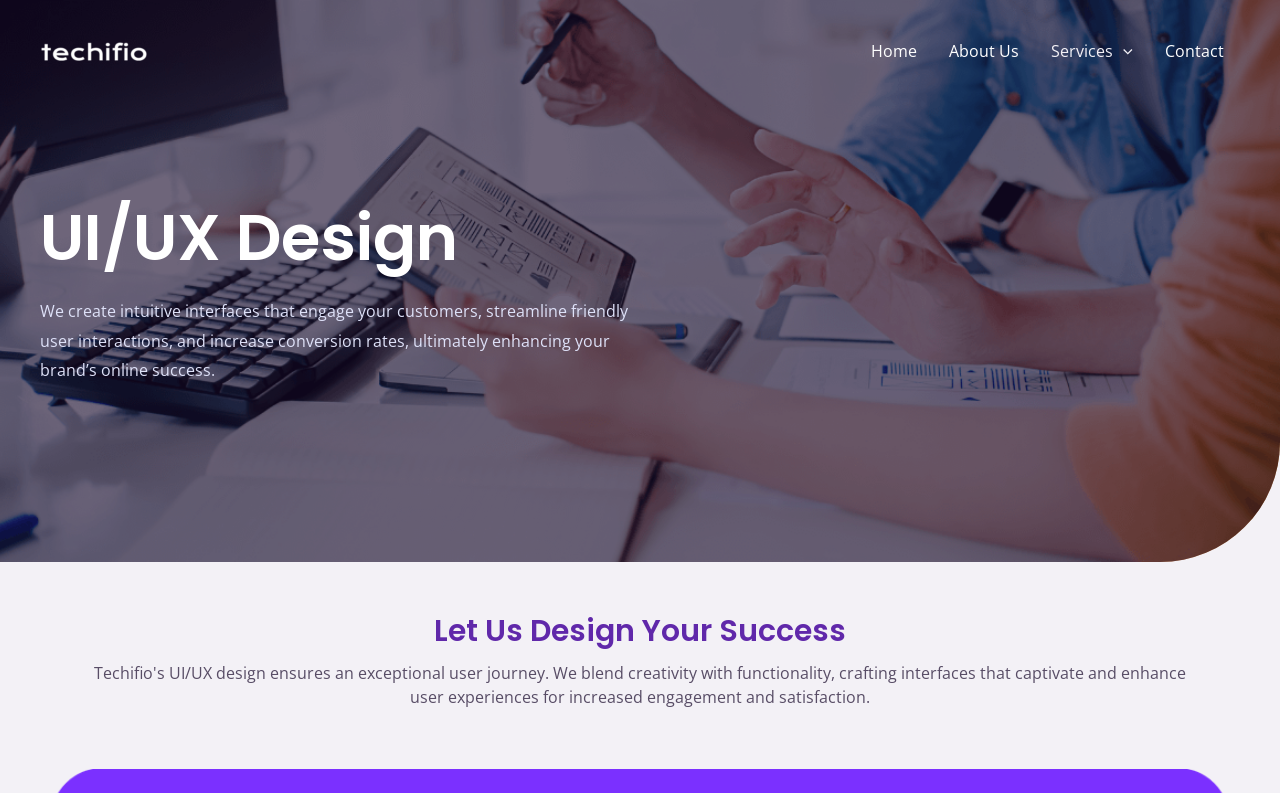Respond concisely with one word or phrase to the following query:
What is the tone of the heading 'Let Us Design Your Success'?

Inviting